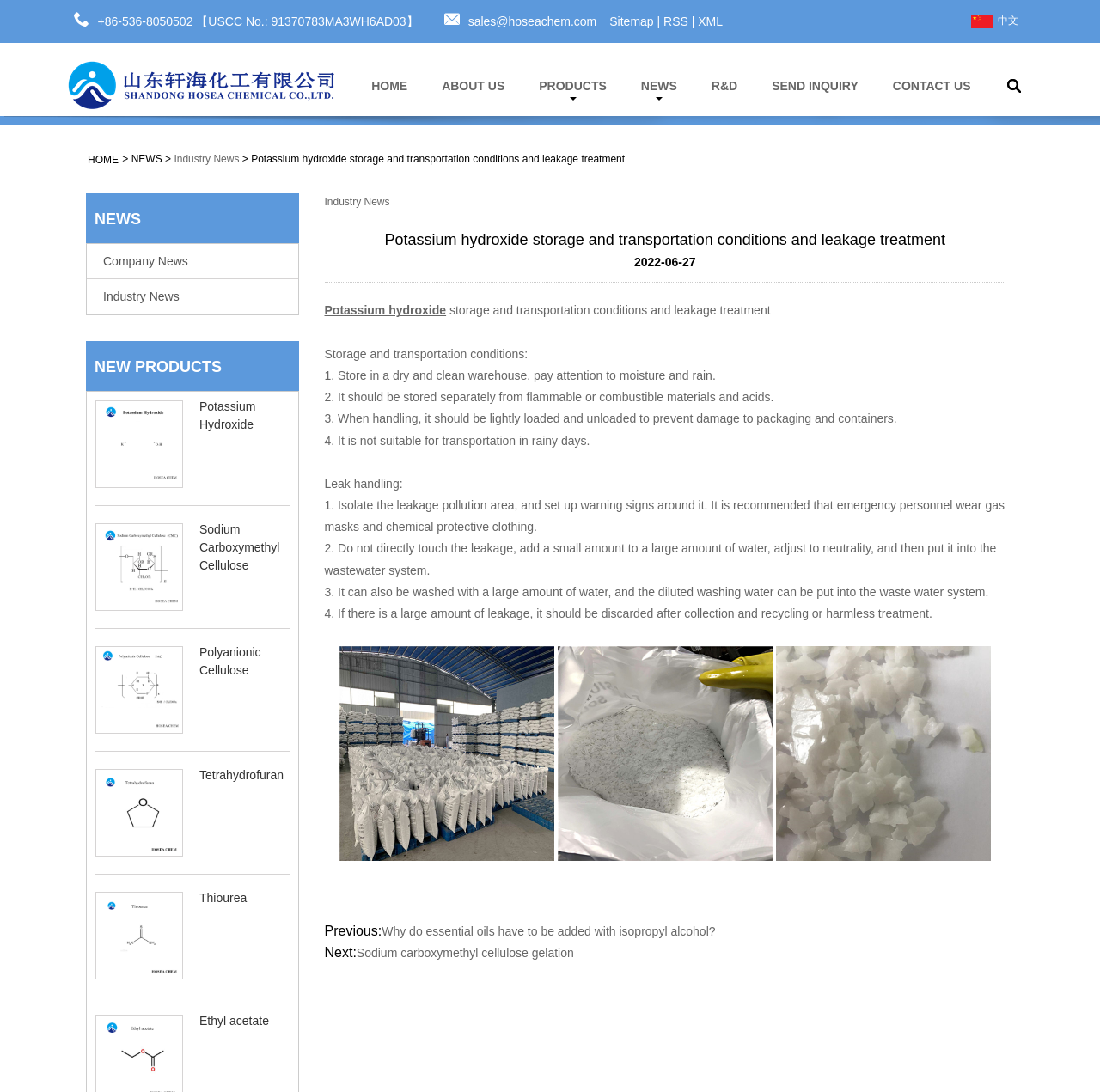What is the company name?
Using the image, respond with a single word or phrase.

SHANDONG HOSEA CHEMICAL CO.,LTD.